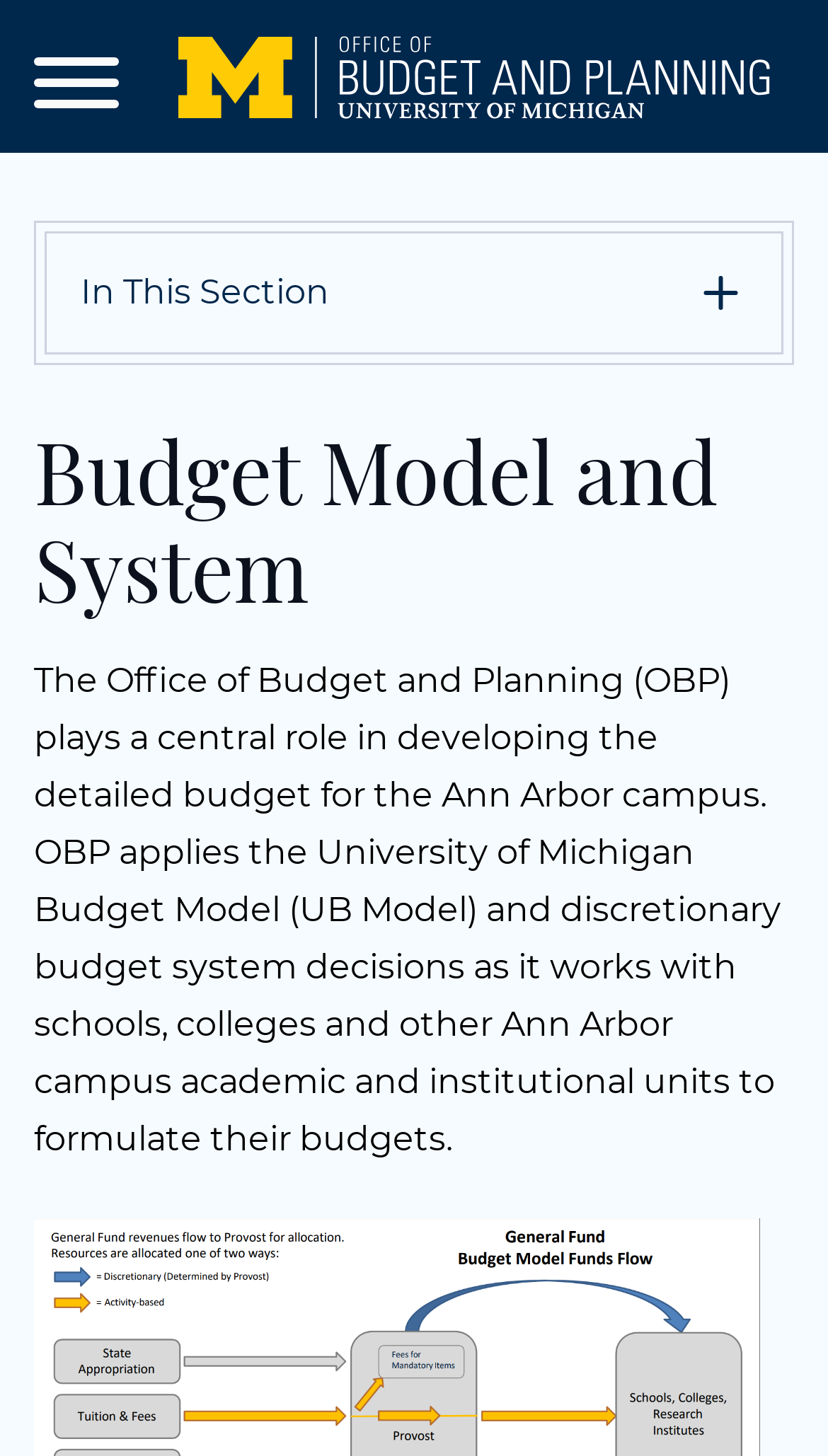Where is the Office of Budget and Planning located?
Please give a detailed answer to the question using the information shown in the image.

The webpage states that OBP works with units on the 'Ann Arbor campus', implying that OBP is located on this campus.